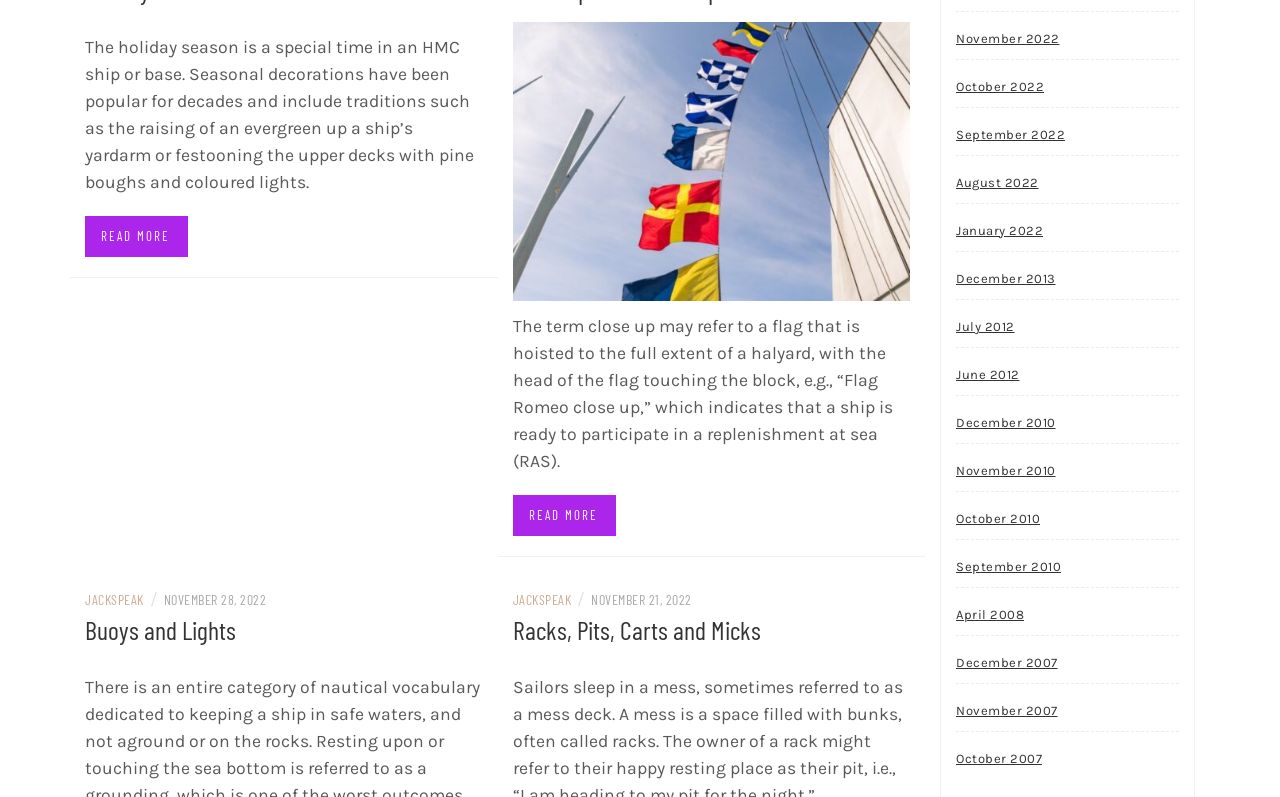What is the topic of the first paragraph?
Give a comprehensive and detailed explanation for the question.

The first paragraph starts with 'The holiday season is a special time in an HMC ship or base.' which indicates that the topic of the paragraph is about the holiday season.